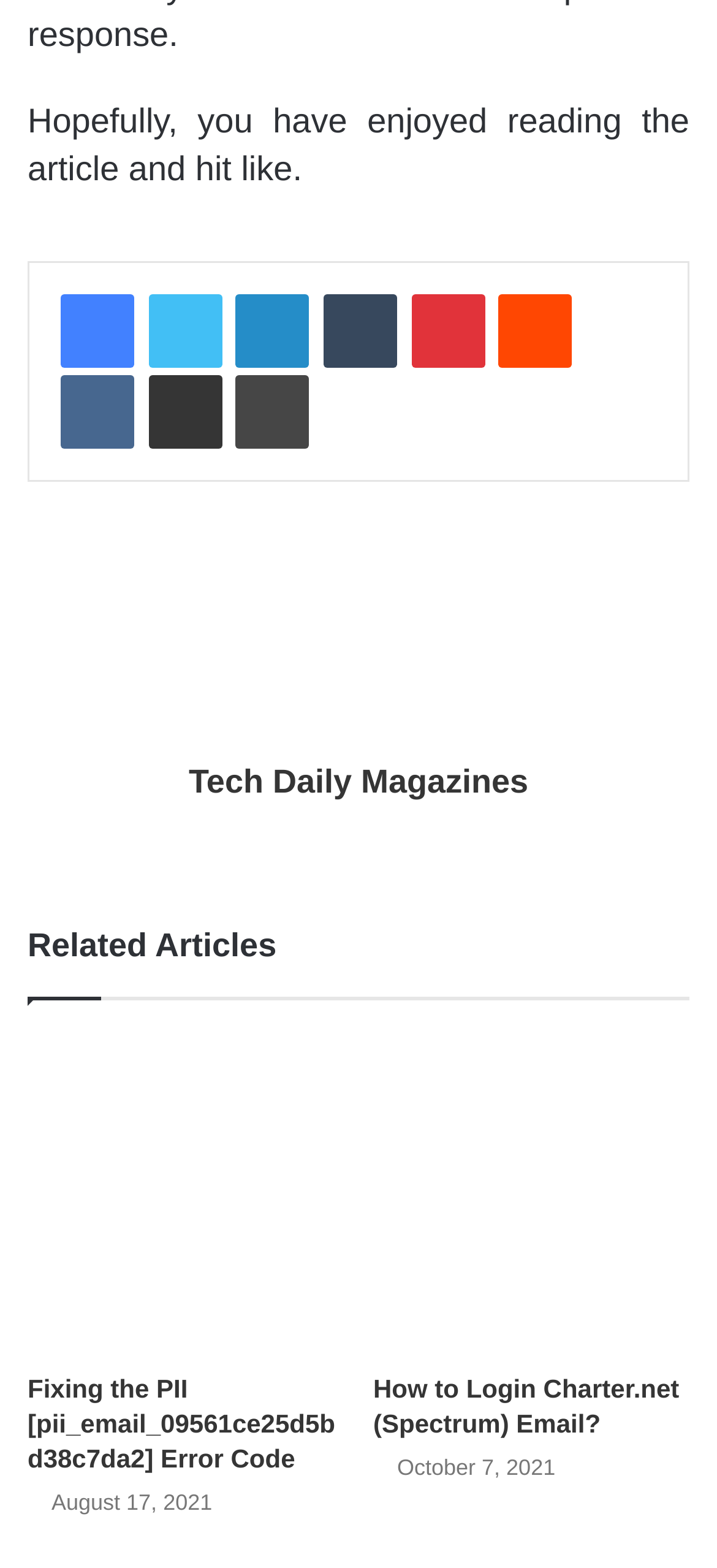Determine the bounding box coordinates of the UI element described by: "Tech Daily Magazines".

[0.263, 0.486, 0.737, 0.51]